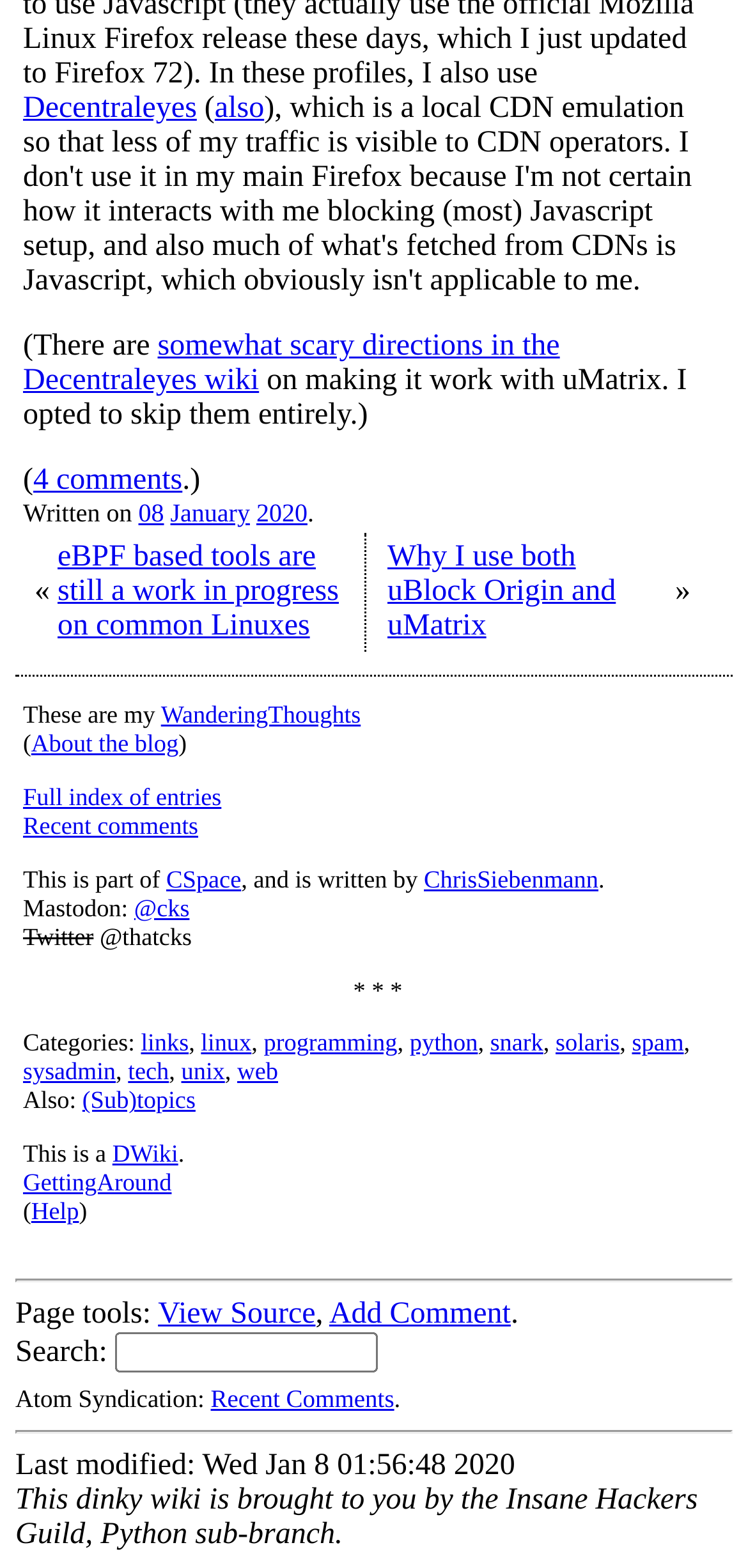What is the purpose of the textbox?
Please use the visual content to give a single word or phrase answer.

Search